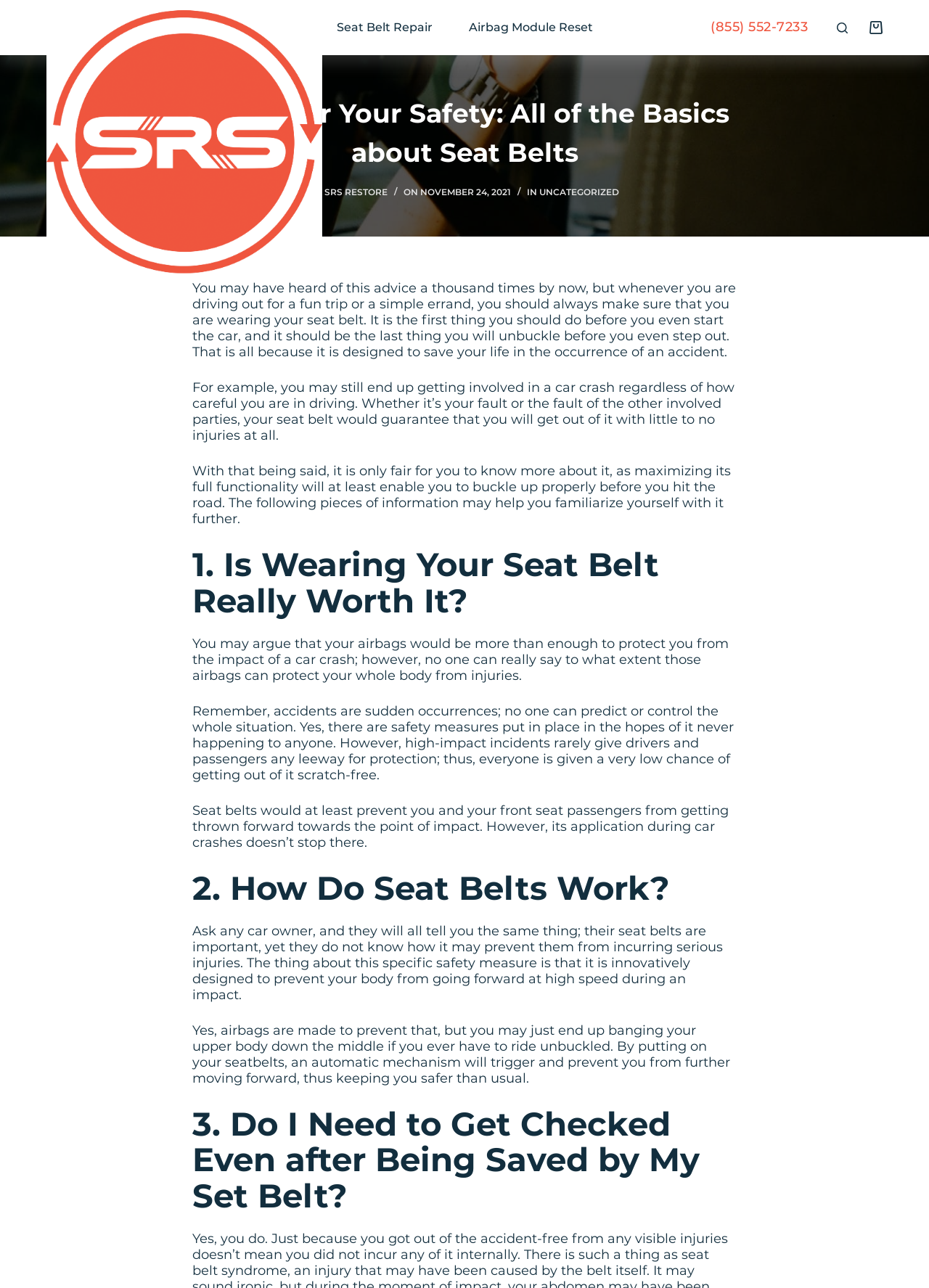Can you look at the image and give a comprehensive answer to the question:
What is the name of the website?

I found the name of the website by looking at the link element with the text 'SRS Restore' located at the top left corner of the webpage, which is also the logo of the website.